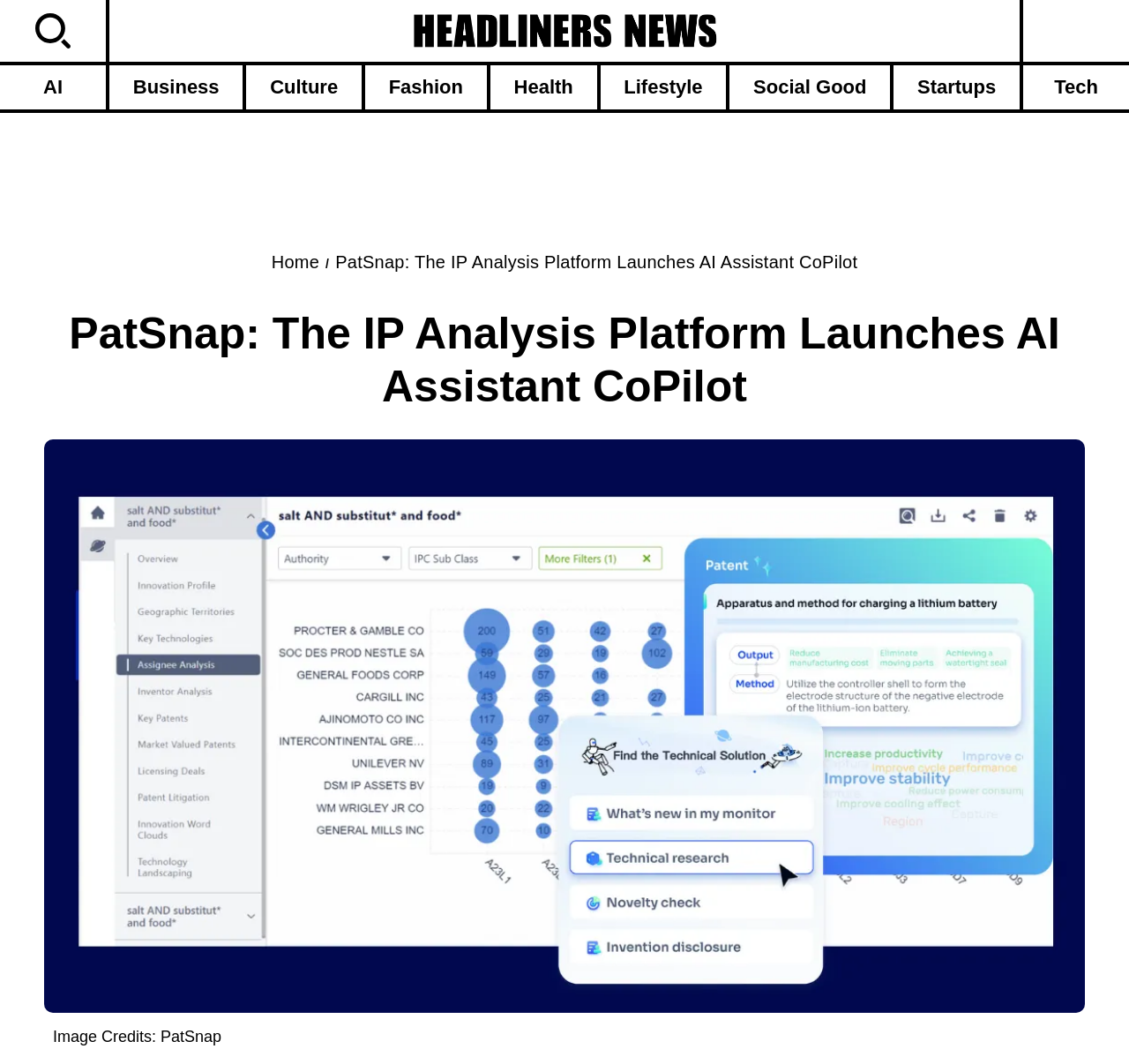Generate the text content of the main headline of the webpage.

PatSnap: The IP Analysis Platform Launches AI Assistant CoPilot